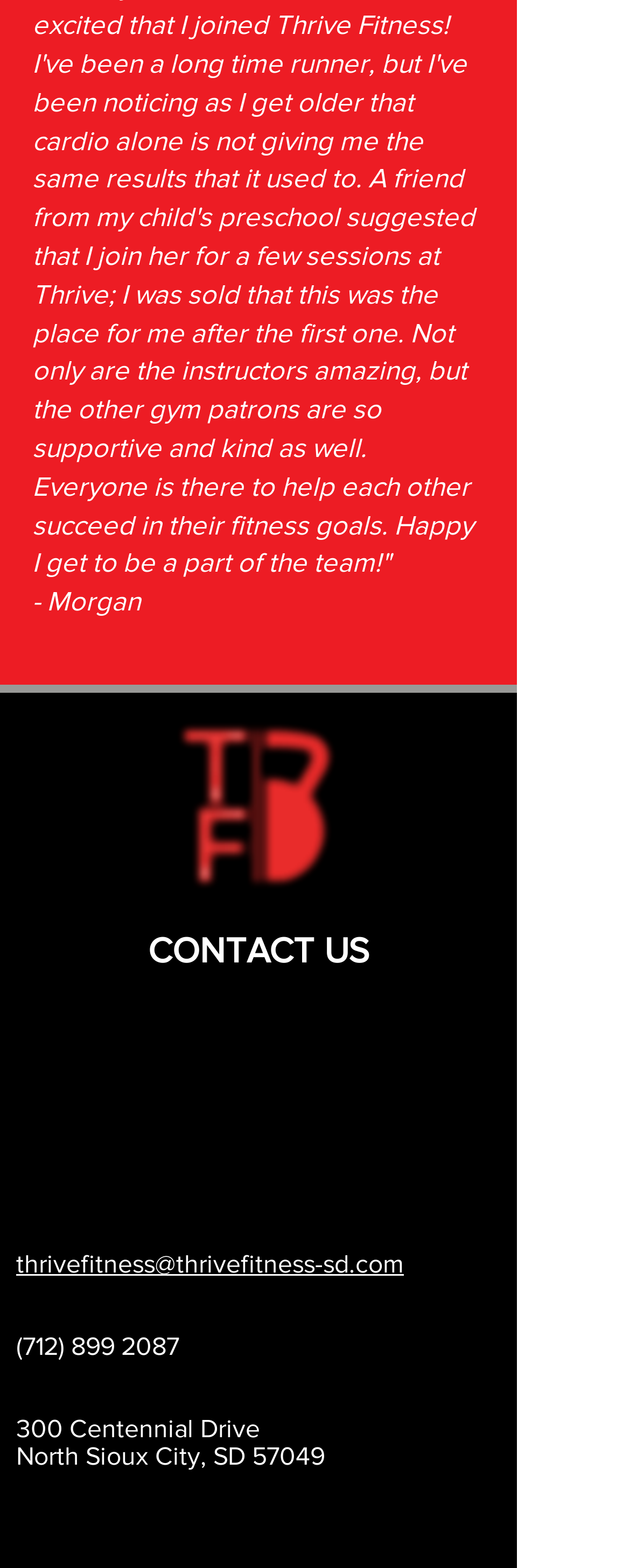Refer to the image and offer a detailed explanation in response to the question: What is the address?

The address is located below the phone number, as indicated by the StaticText elements with bounding box coordinates [0.026, 0.903, 0.413, 0.92] and [0.026, 0.92, 0.515, 0.938].